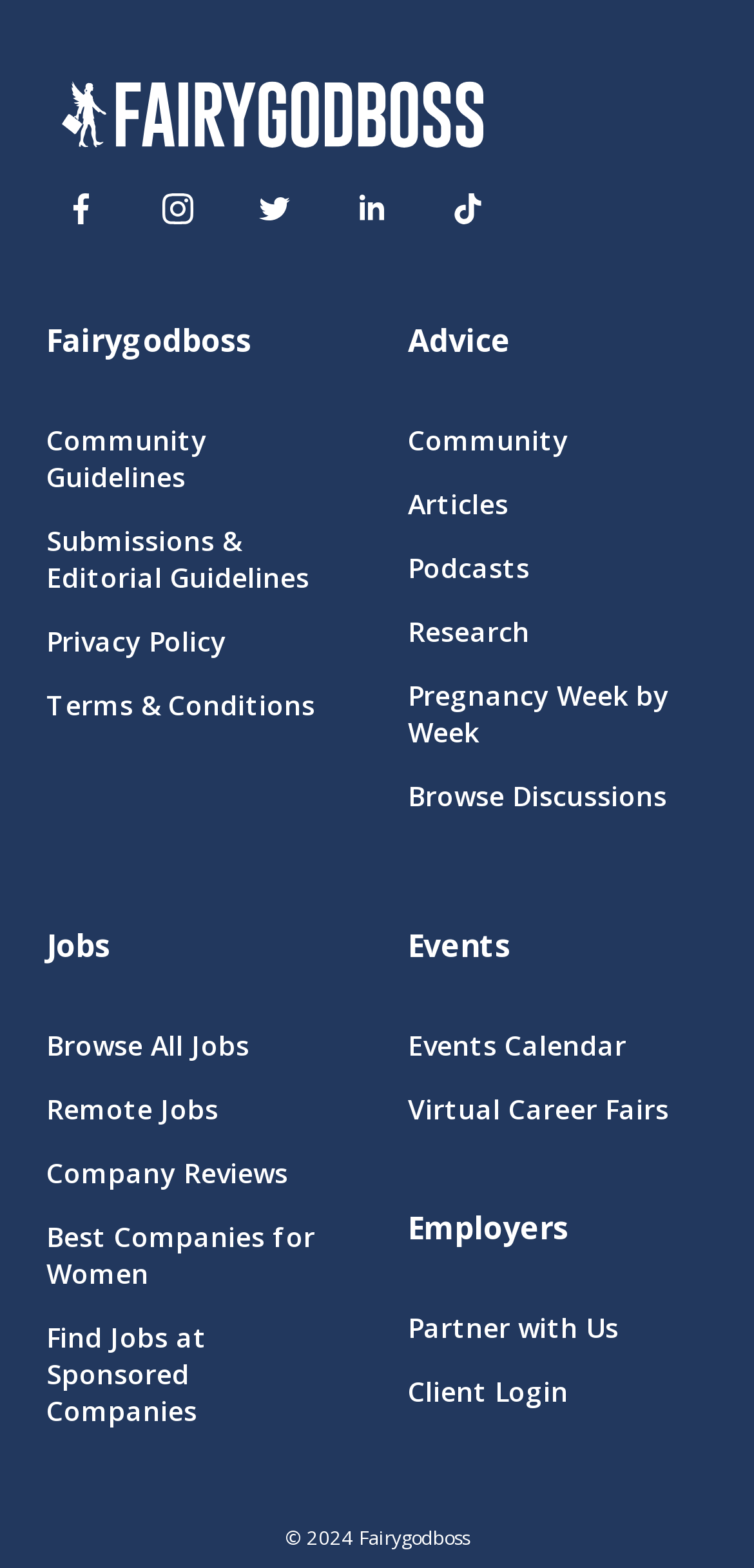Identify the coordinates of the bounding box for the element described below: "Community". Return the coordinates as four float numbers between 0 and 1: [left, top, right, bottom].

[0.541, 0.269, 0.938, 0.292]